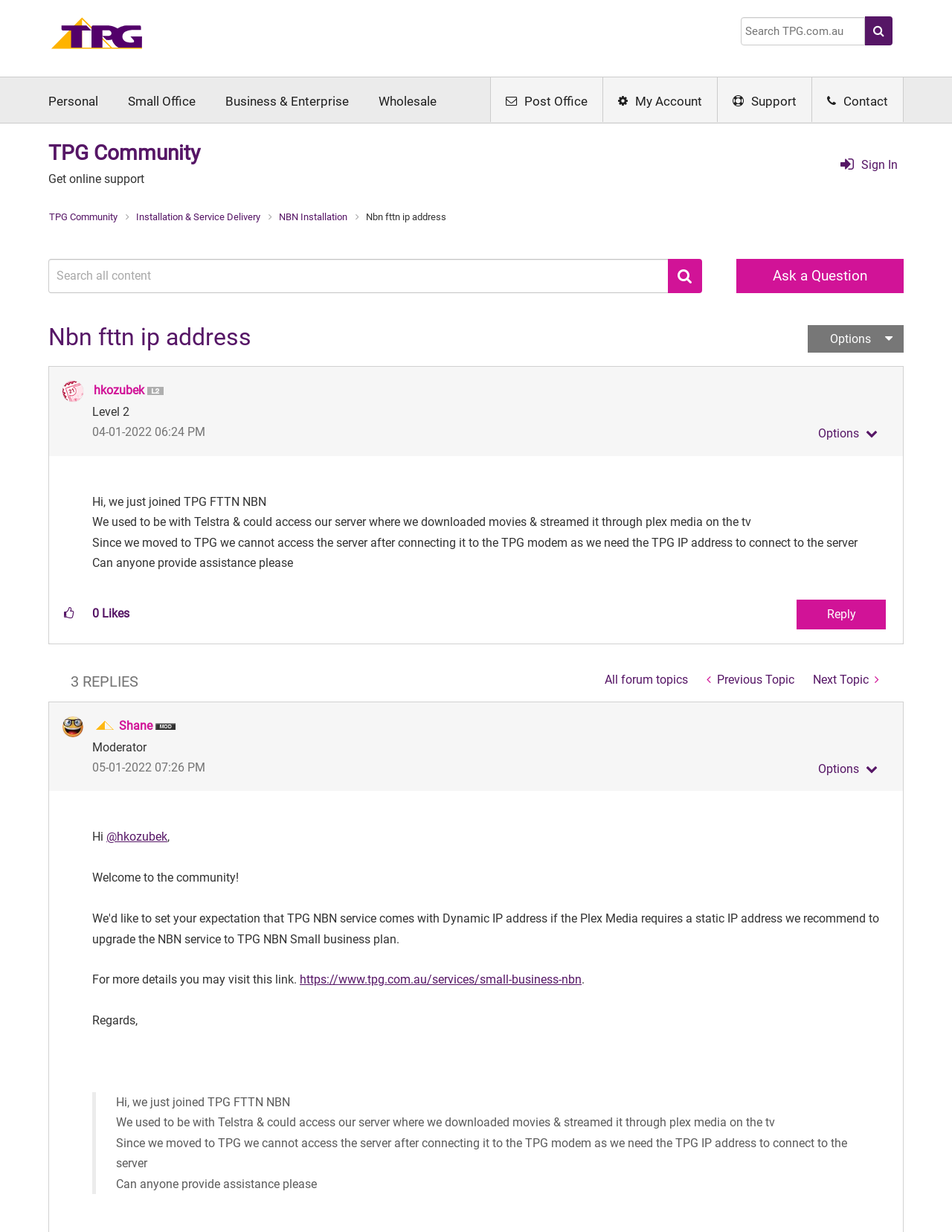What is the role of Shane in the community?
Please elaborate on the answer to the question with detailed information.

I found the answer by looking at the image element with the text 'Moderator' which is located near the reply posted by Shane, indicating that Shane is a moderator in the community.